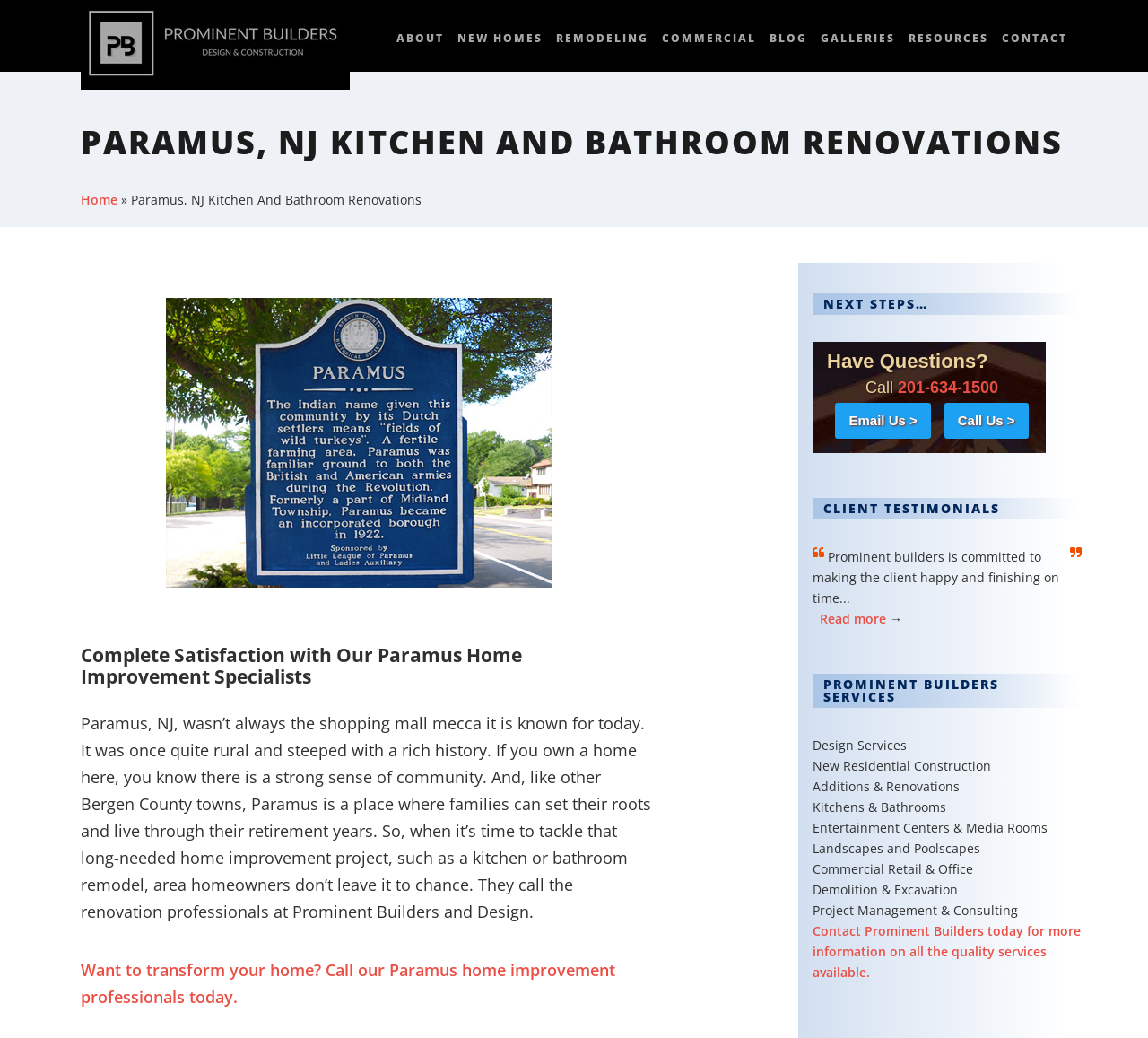How can I contact Prominent Builders?
Based on the screenshot, answer the question with a single word or phrase.

Call 201-634-1500 or Email Us